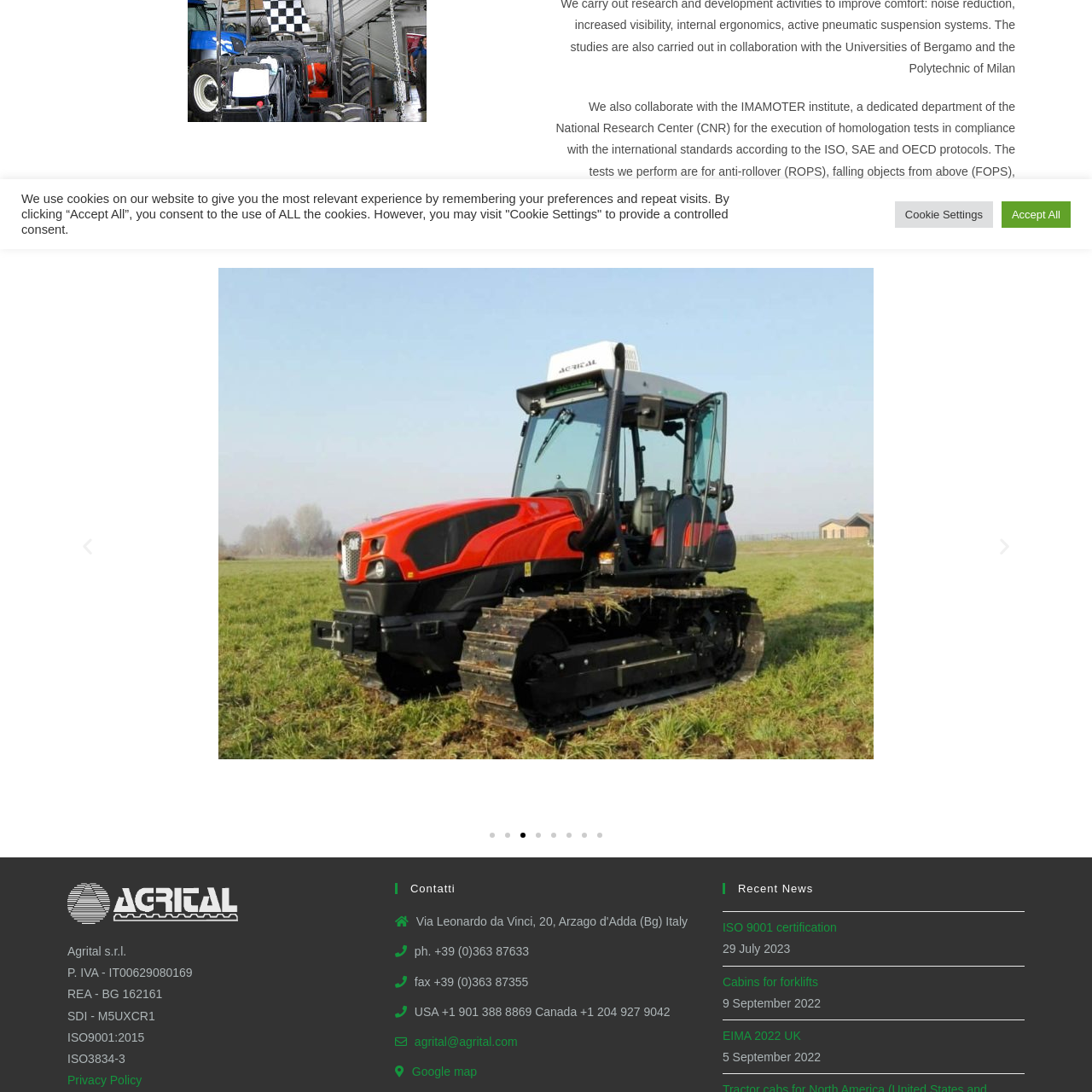Observe the image within the red-bordered area and respond to the following question in detail, making use of the visual information: What is the purpose of the homologation tests?

According to the caption, the collaboration with the IMAMOTER institute involves homologation tests to ensure compliance with international standards including ISO, SAE, and OECD protocols, which is the purpose of these tests.